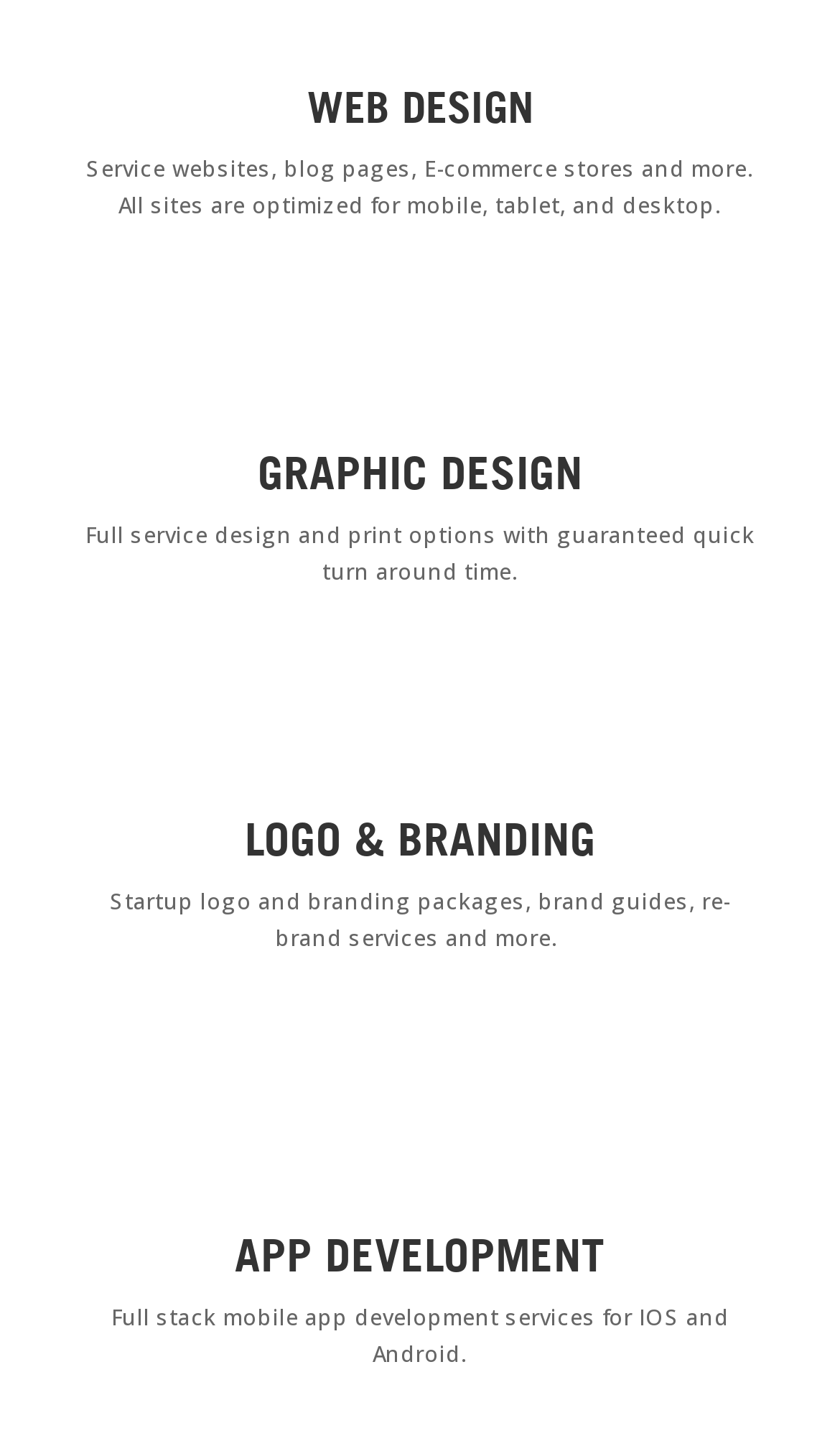How many design services are listed?
Please provide a single word or phrase based on the screenshot.

4